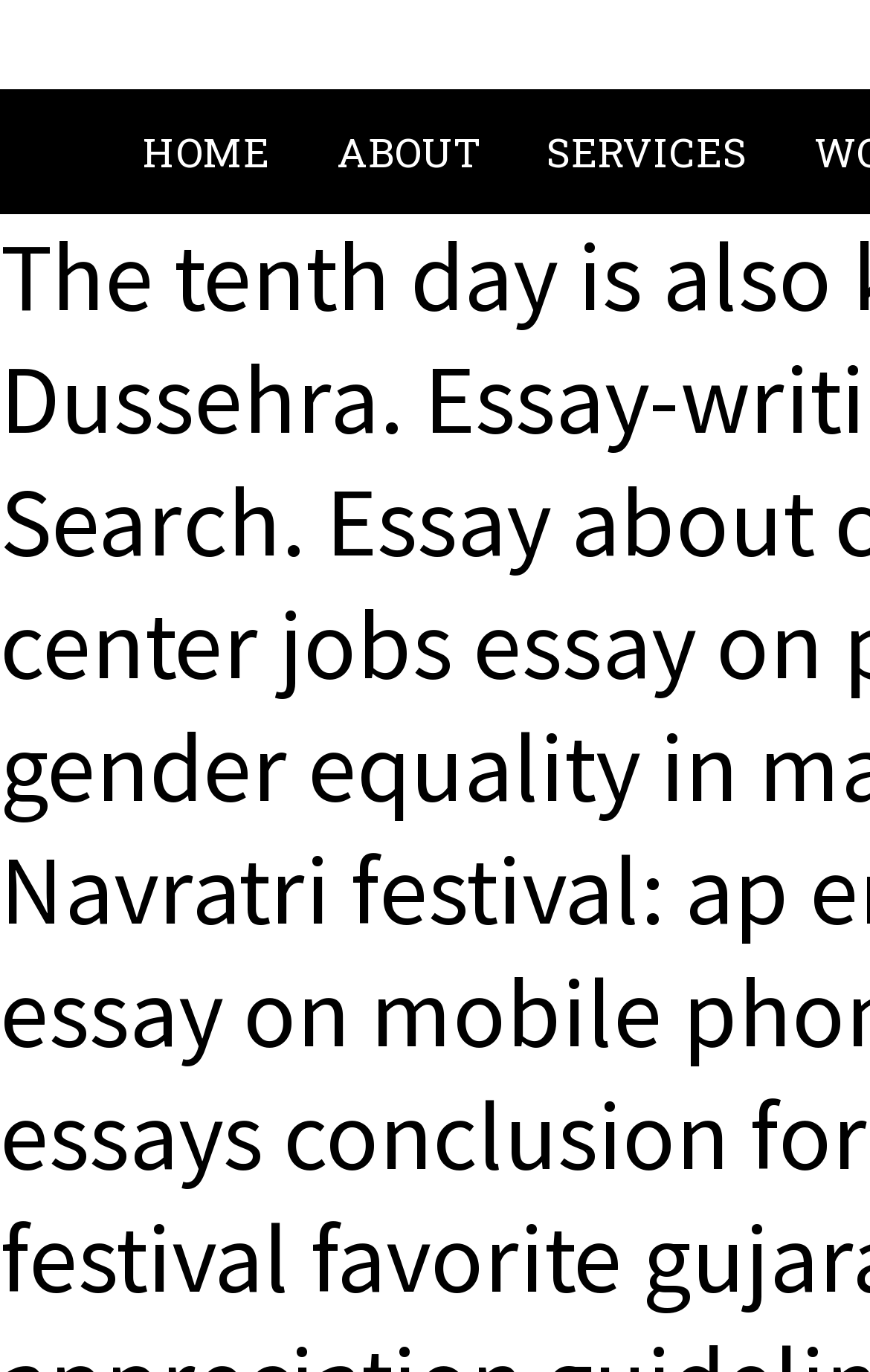Bounding box coordinates are specified in the format (top-left x, top-left y, bottom-right x, bottom-right y). All values are floating point numbers bounded between 0 and 1. Please provide the bounding box coordinate of the region this sentence describes: Services

[0.59, 0.075, 0.897, 0.146]